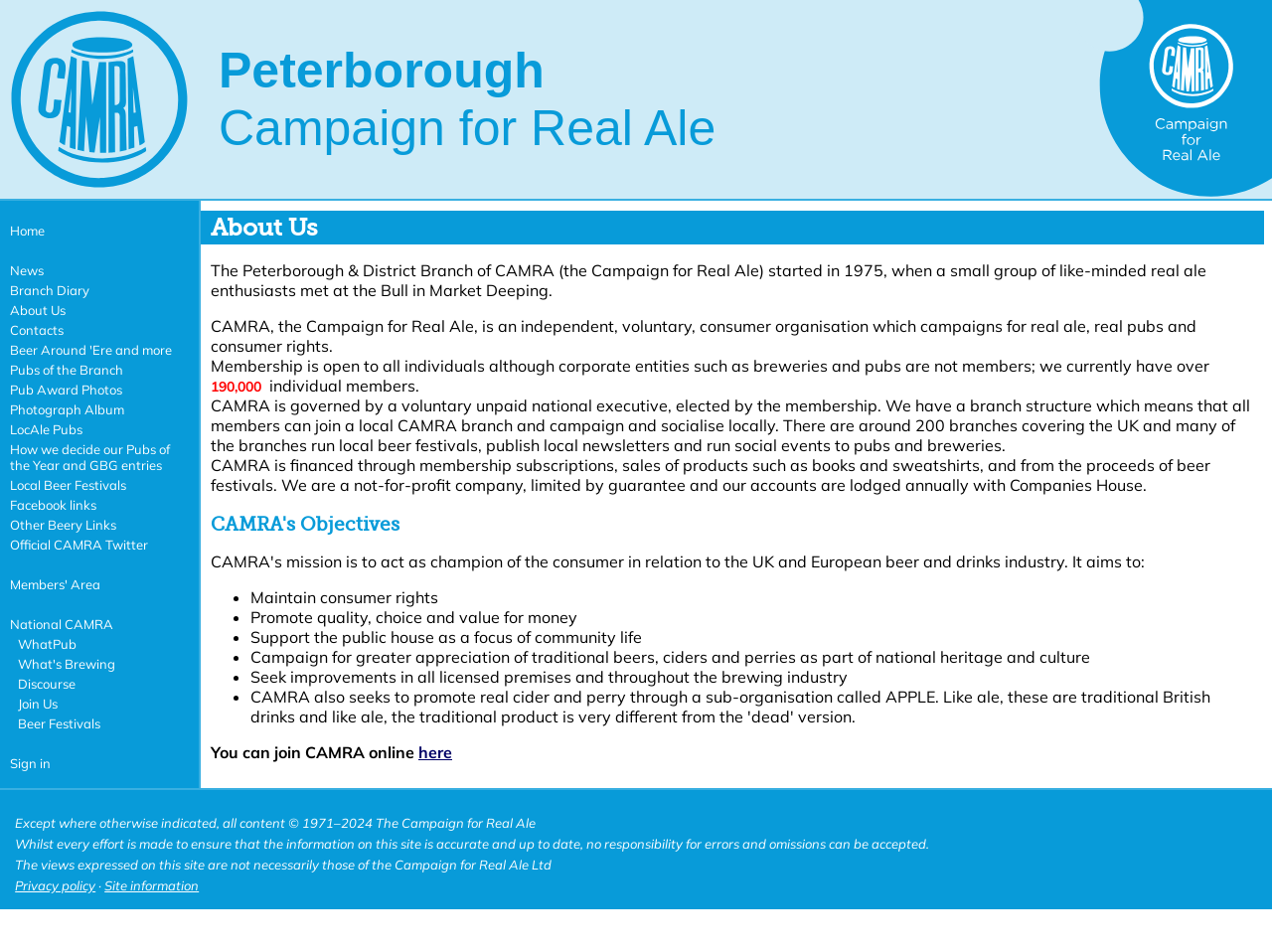How can one join CAMRA?
Please provide a single word or phrase as your answer based on the screenshot.

Online